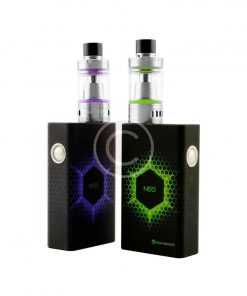What is the purpose of the device?
Utilize the information in the image to give a detailed answer to the question.

The caption describes the device as a 'vaping device designed for both novice and experienced users', indicating that its primary purpose is for vaping.